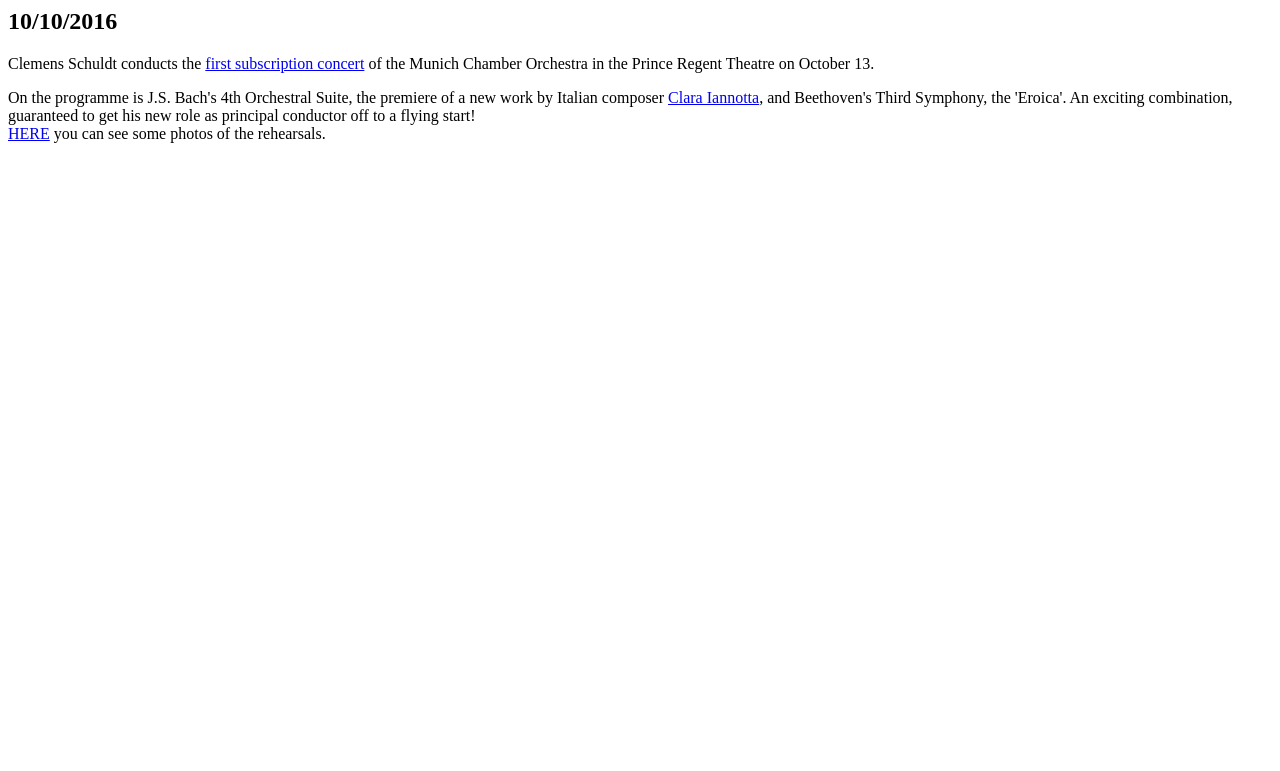Please predict the bounding box coordinates (top-left x, top-left y, bottom-right x, bottom-right y) for the UI element in the screenshot that fits the description: Clara Iannotta

[0.522, 0.115, 0.593, 0.137]